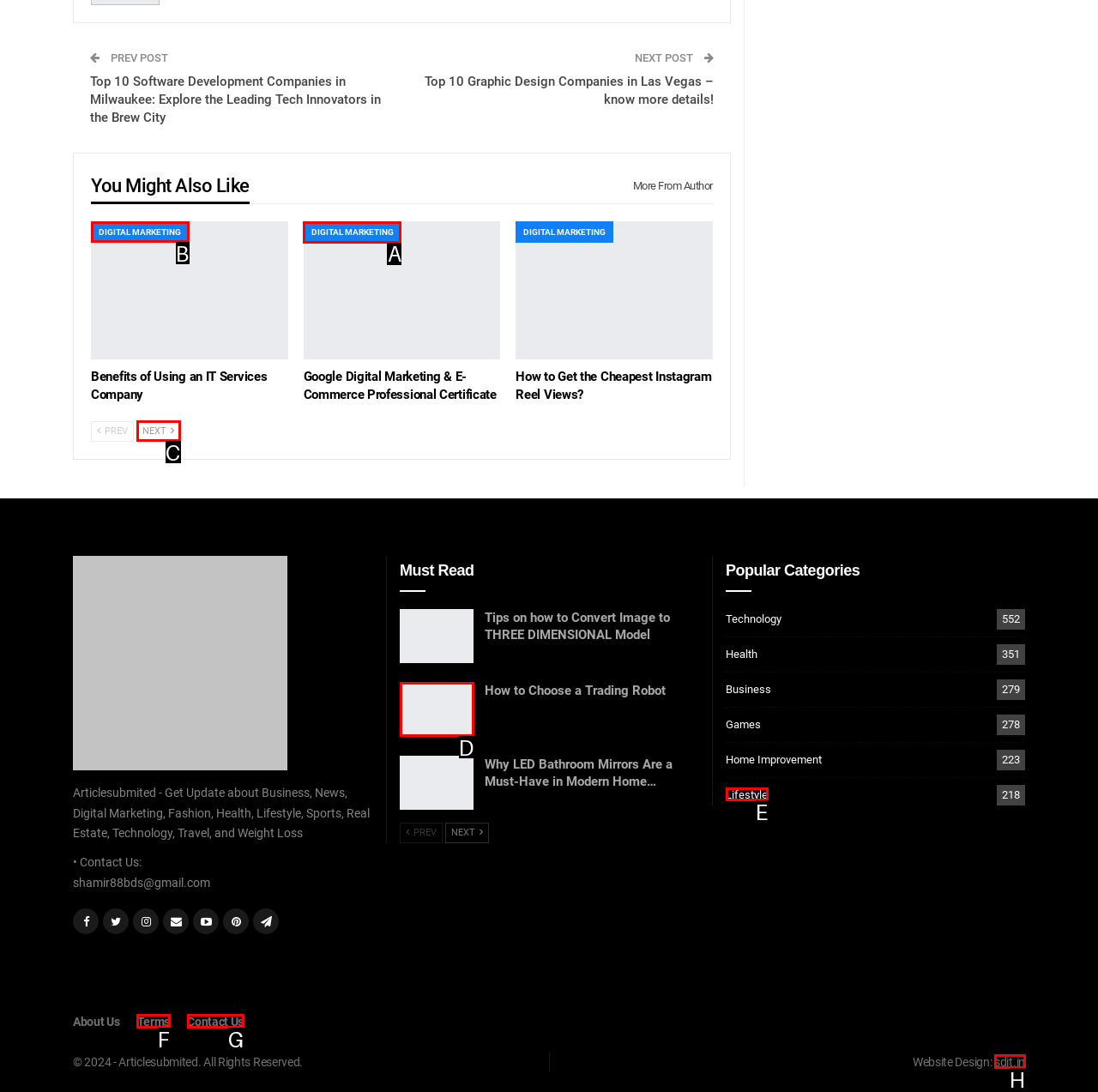Identify the HTML element to select in order to accomplish the following task: learn about e-bikes
Reply with the letter of the chosen option from the given choices directly.

None